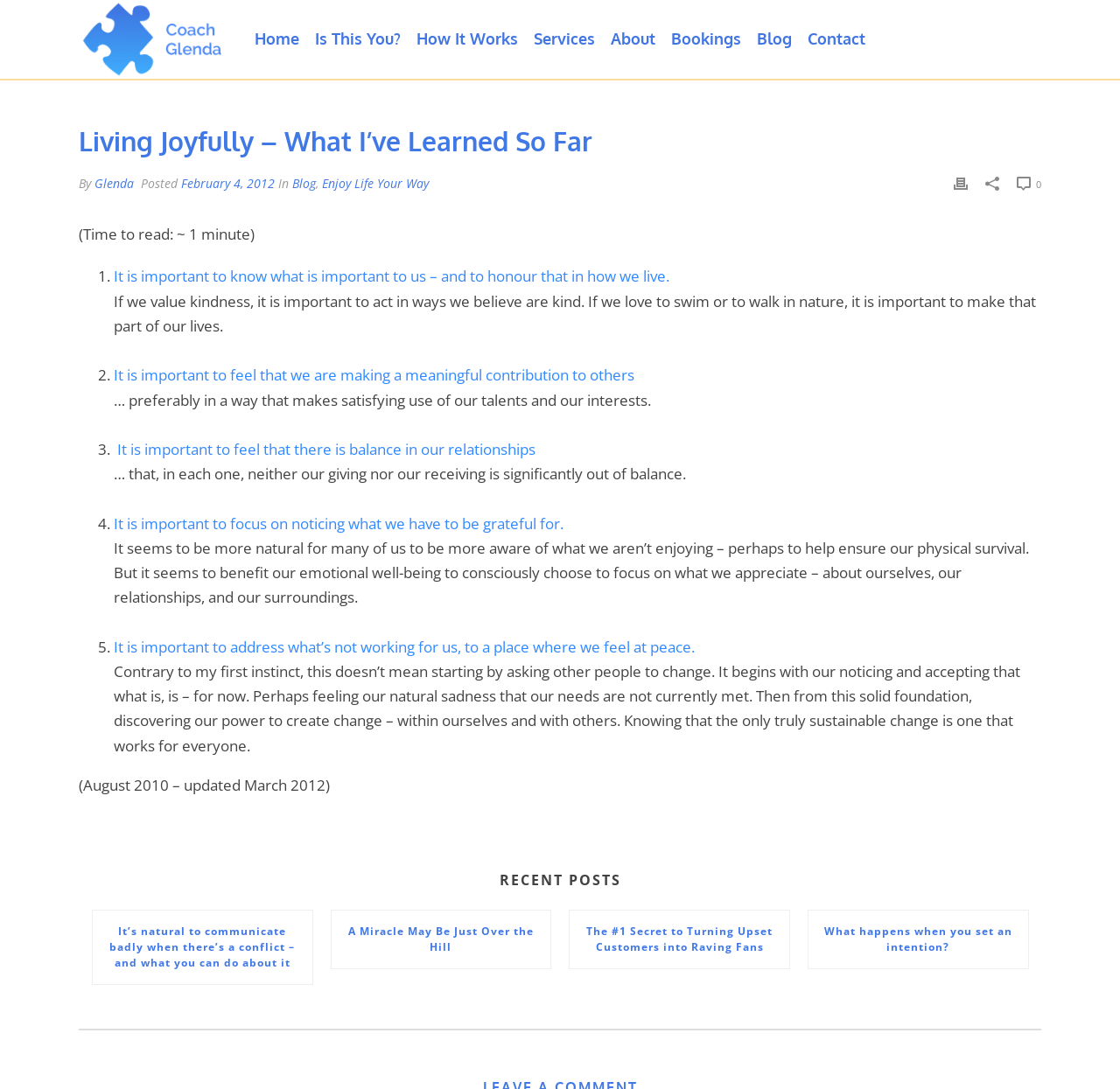Give a short answer using one word or phrase for the question:
What is the topic of the blog post?

Living joyfully